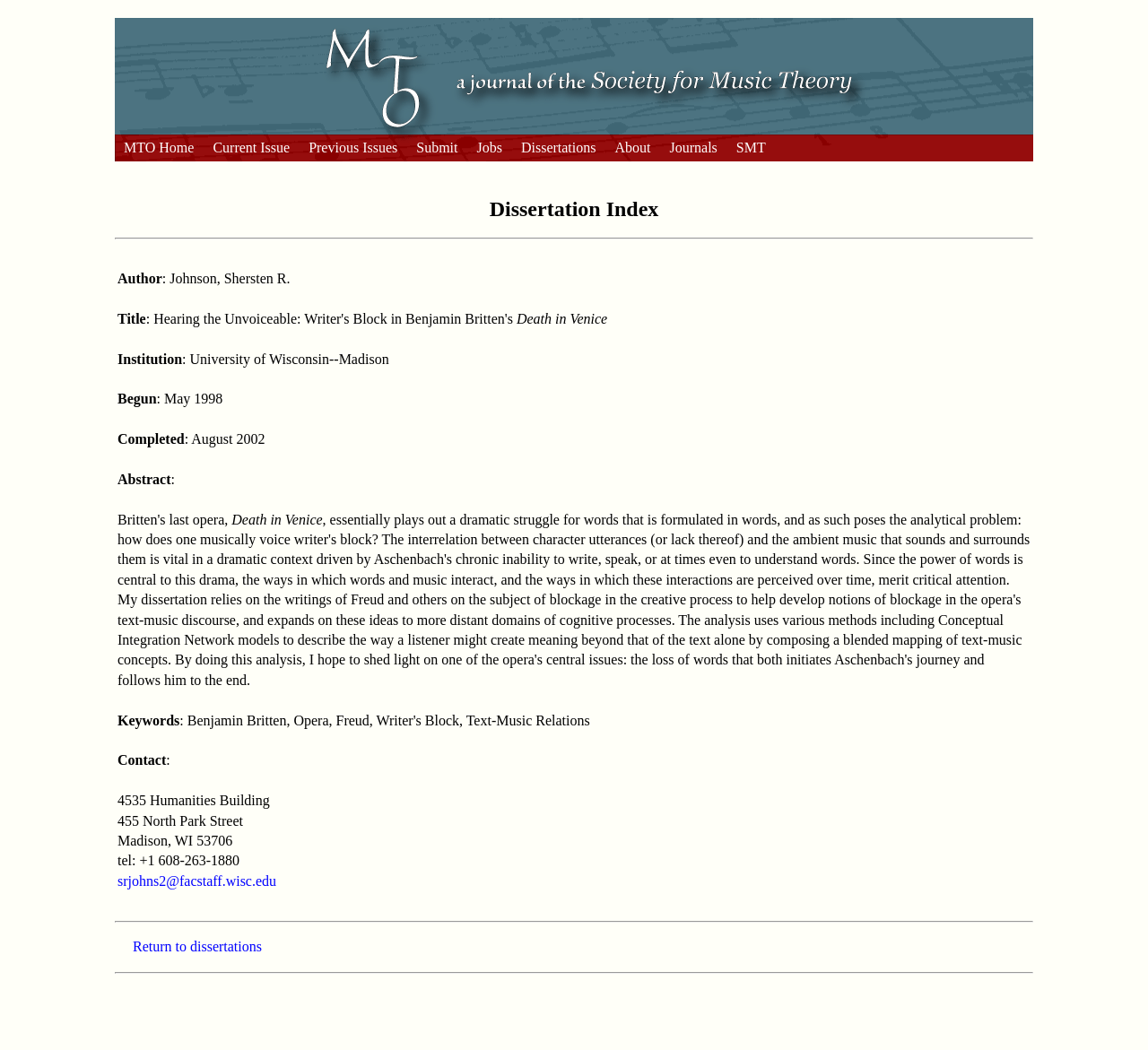Locate the bounding box coordinates of the UI element described by: "Previous Issues". Provide the coordinates as four float numbers between 0 and 1, formatted as [left, top, right, bottom].

[0.261, 0.128, 0.354, 0.154]